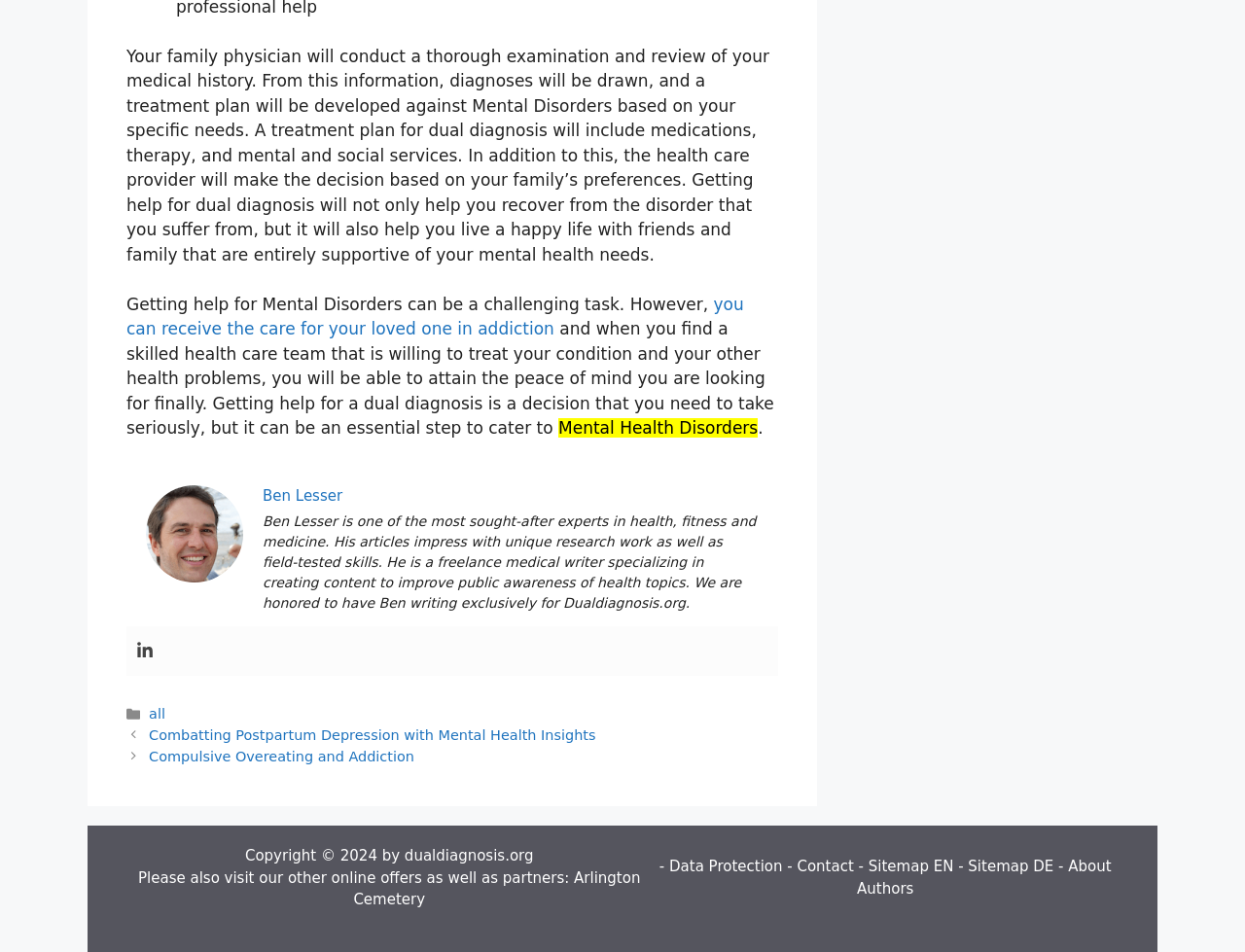What is the name of the website?
Provide a detailed and well-explained answer to the question.

The name of the website can be inferred from the copyright information at the bottom of the page, which states 'Copyright © 2024 by dualdiagnosis.org'.